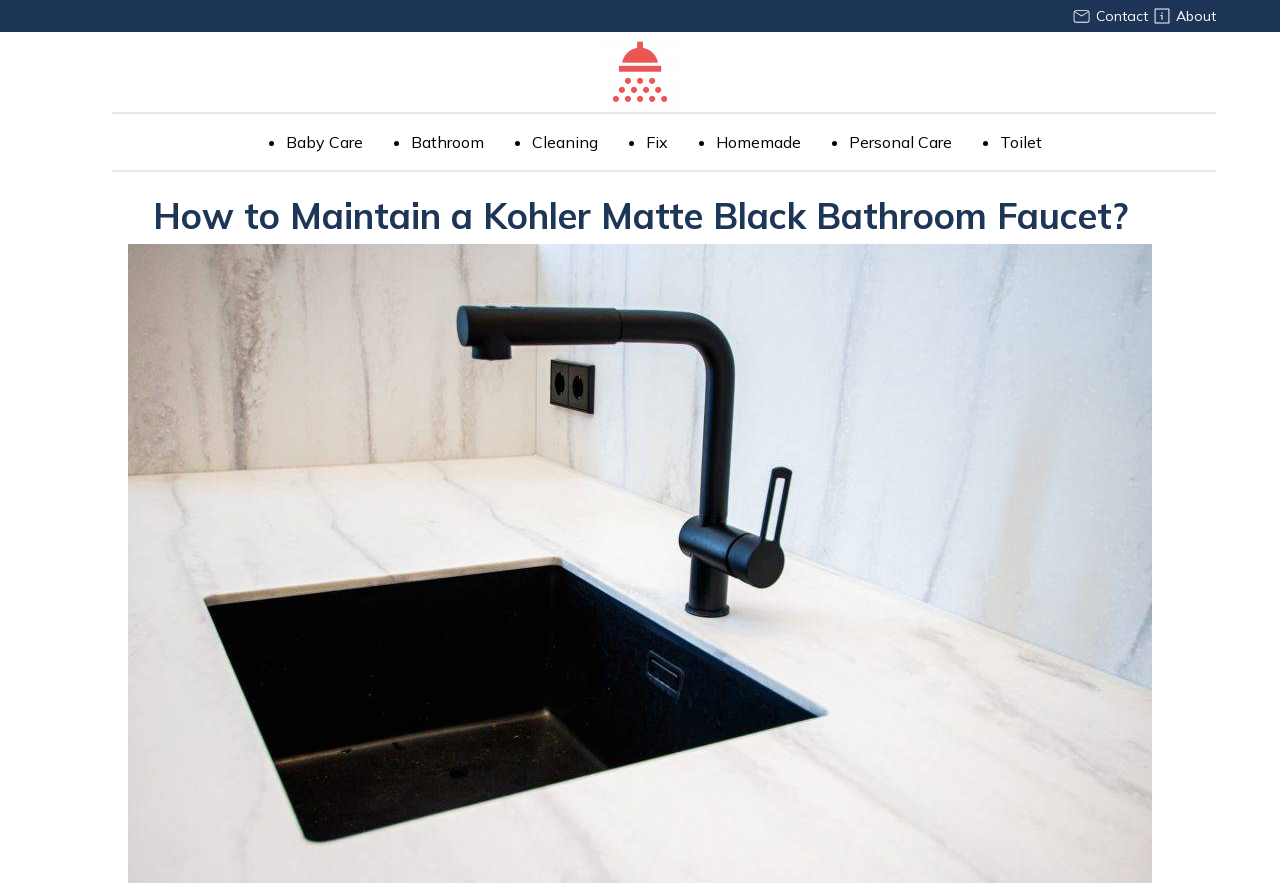Locate the bounding box coordinates of the area to click to fulfill this instruction: "visit the Bathroom category". The bounding box should be presented as four float numbers between 0 and 1, in the order [left, top, right, bottom].

[0.321, 0.149, 0.378, 0.172]